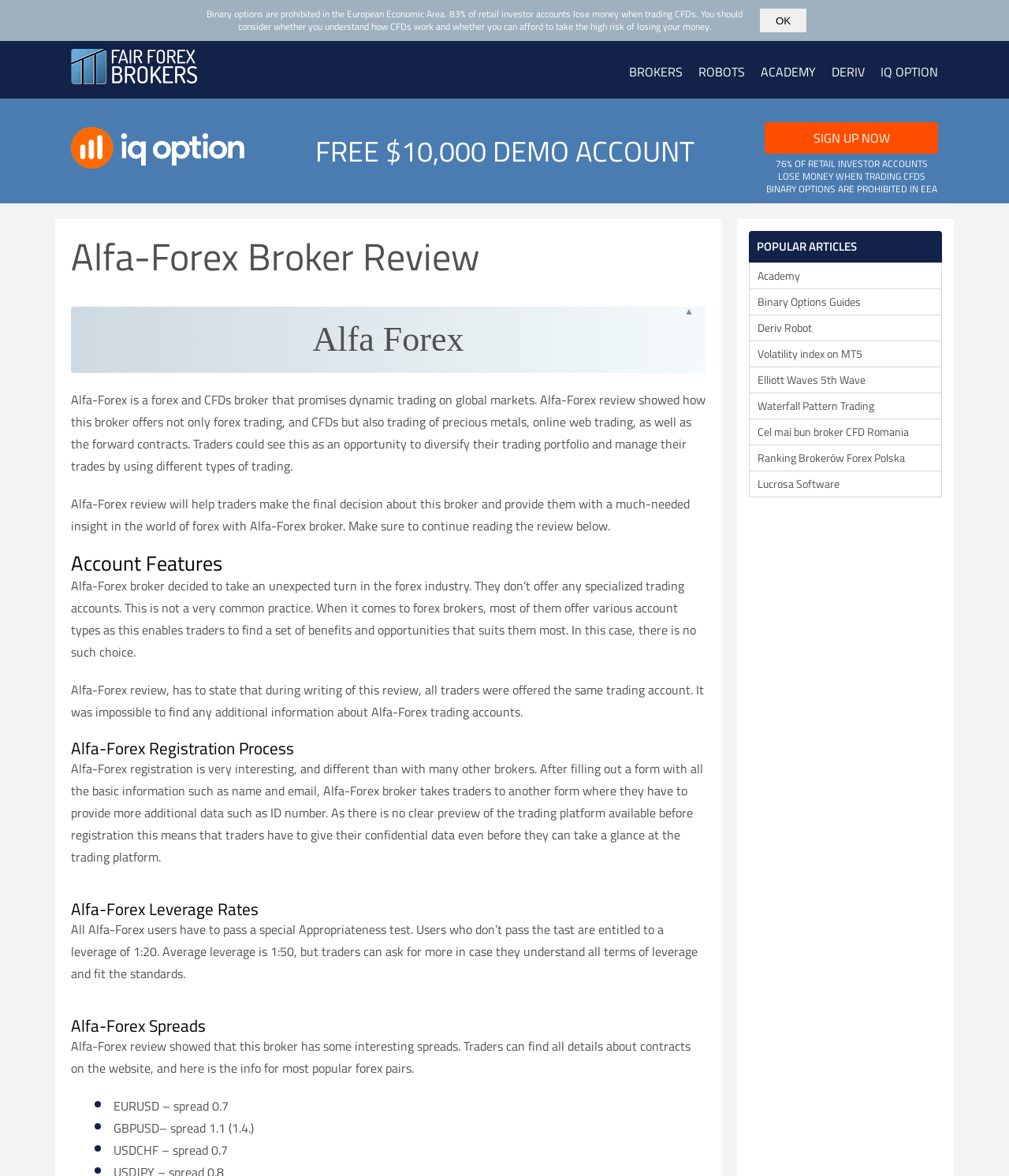Can you find the bounding box coordinates for the element to click on to achieve the instruction: "Click the 'Contact Us' link"?

None